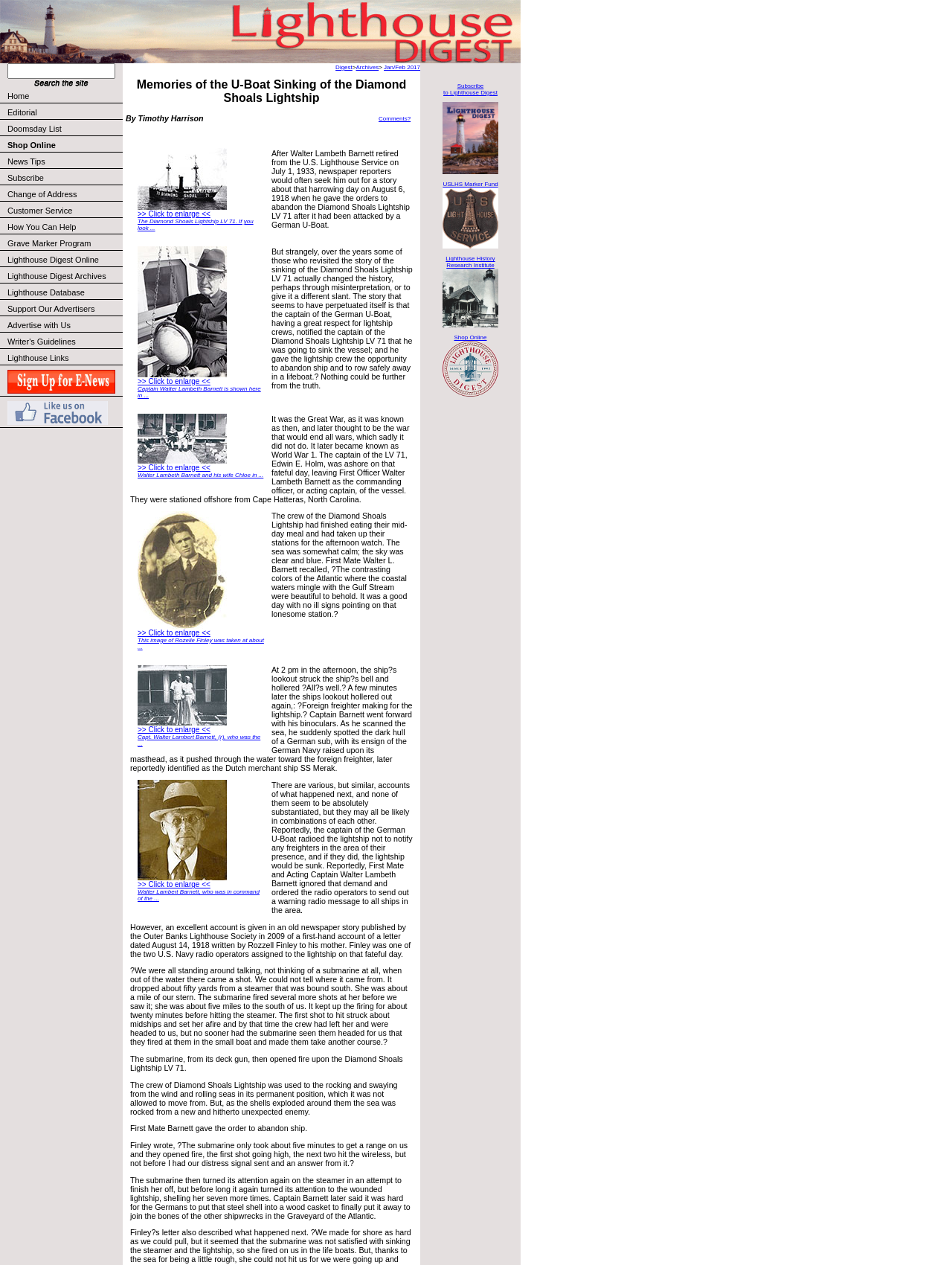Specify the bounding box coordinates of the element's area that should be clicked to execute the given instruction: "Go to Home". The coordinates should be four float numbers between 0 and 1, i.e., [left, top, right, bottom].

[0.0, 0.069, 0.129, 0.082]